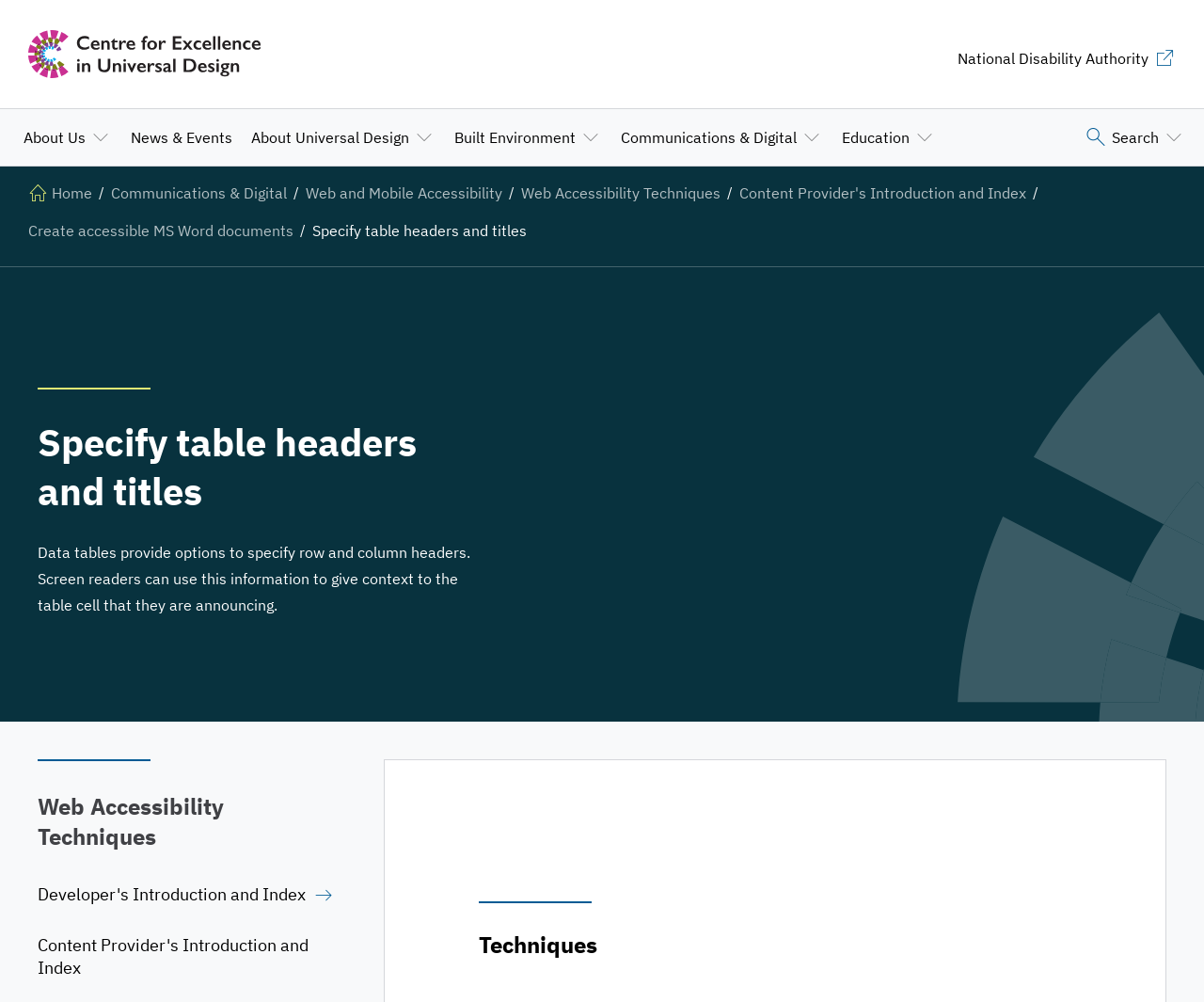What is the title of the section that provides information on web accessibility techniques? Observe the screenshot and provide a one-word or short phrase answer.

Web Accessibility Techniques